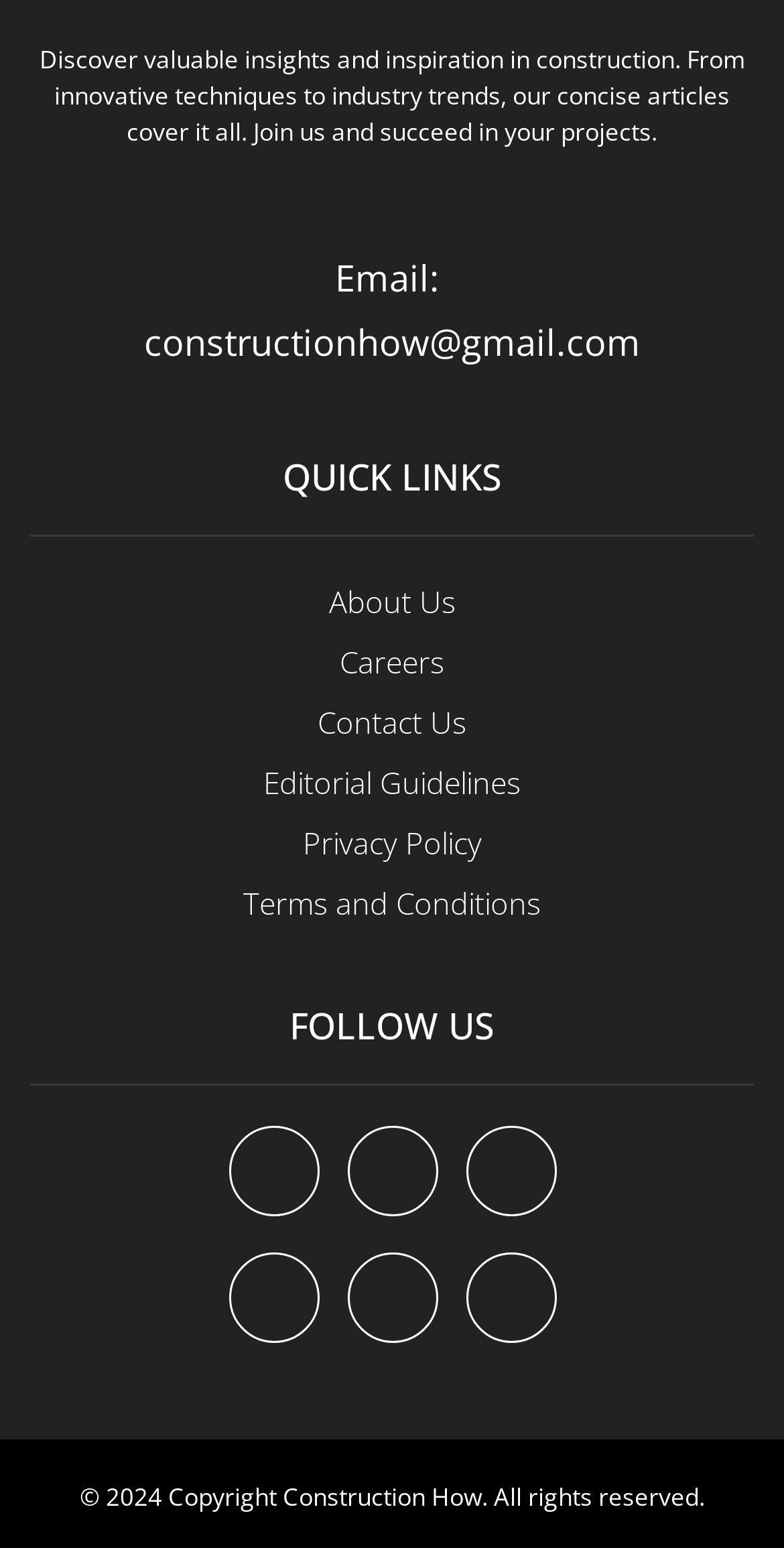Identify the bounding box of the HTML element described as: "Editorial Guidelines".

[0.336, 0.492, 0.664, 0.518]